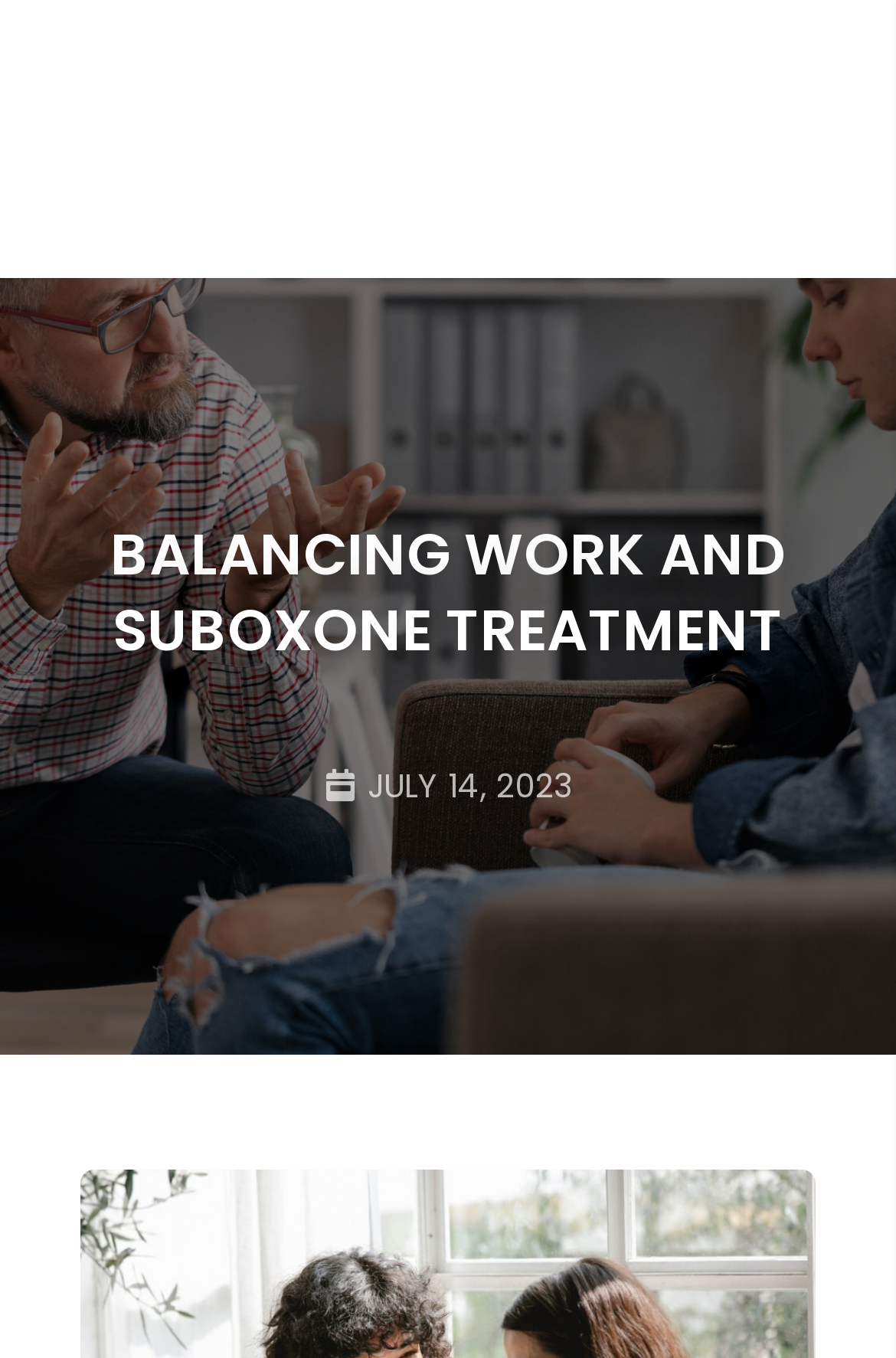Please determine the bounding box coordinates for the element with the description: "July 14, 2023".

[0.362, 0.56, 0.638, 0.597]